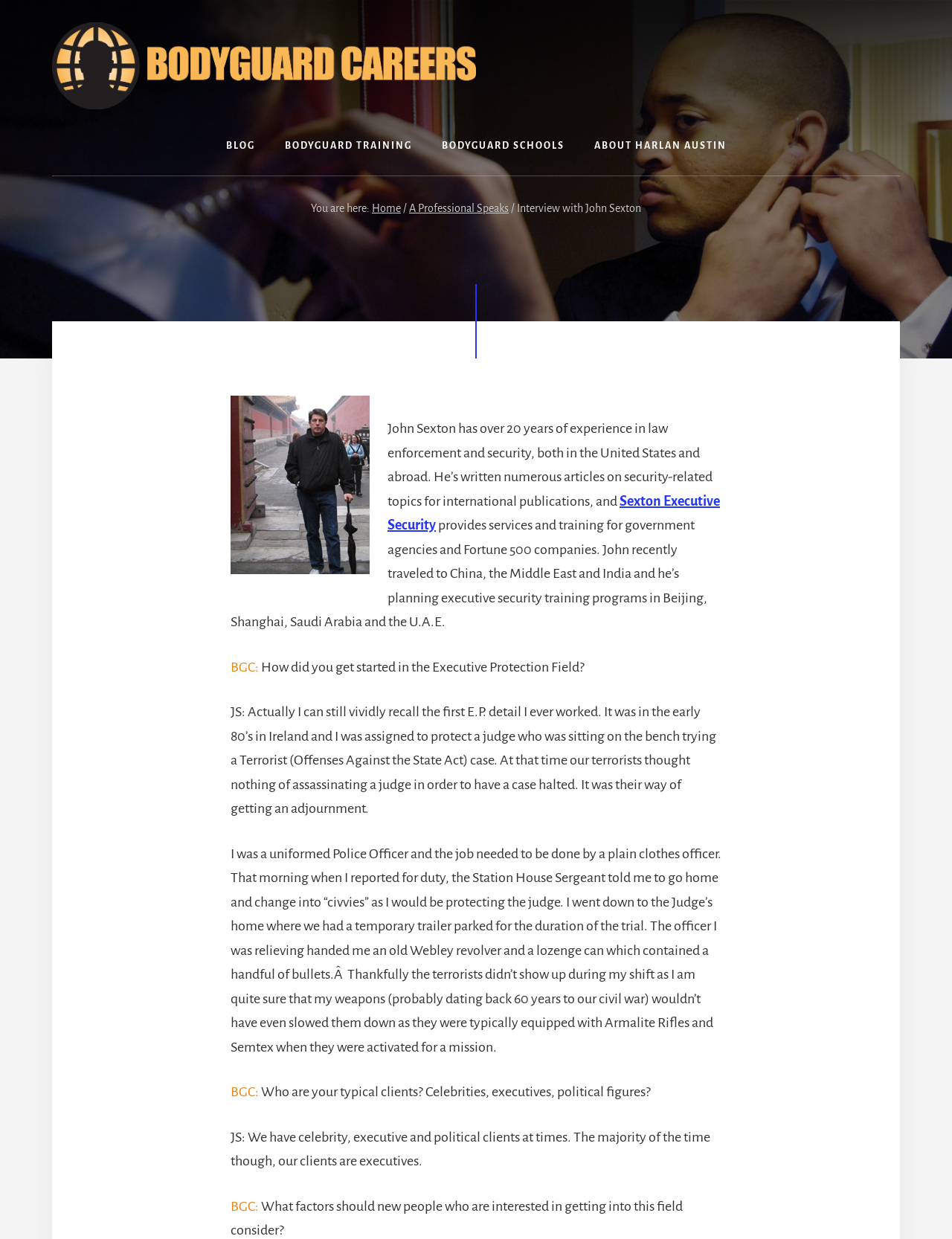Please identify the bounding box coordinates of the clickable area that will allow you to execute the instruction: "Go to the 'BLOG' page".

[0.221, 0.094, 0.283, 0.142]